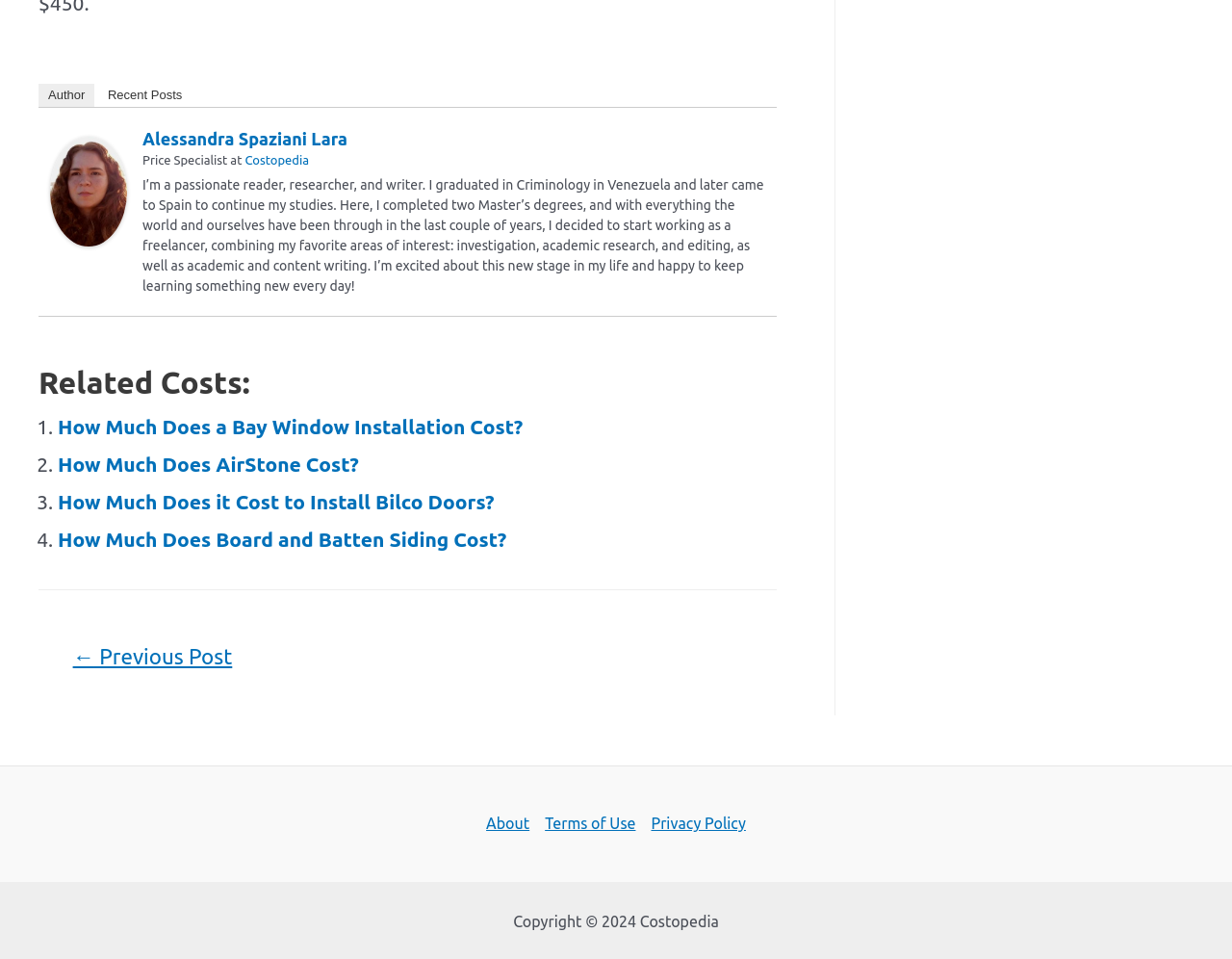What is the author's profession?
Observe the image and answer the question with a one-word or short phrase response.

Price Specialist